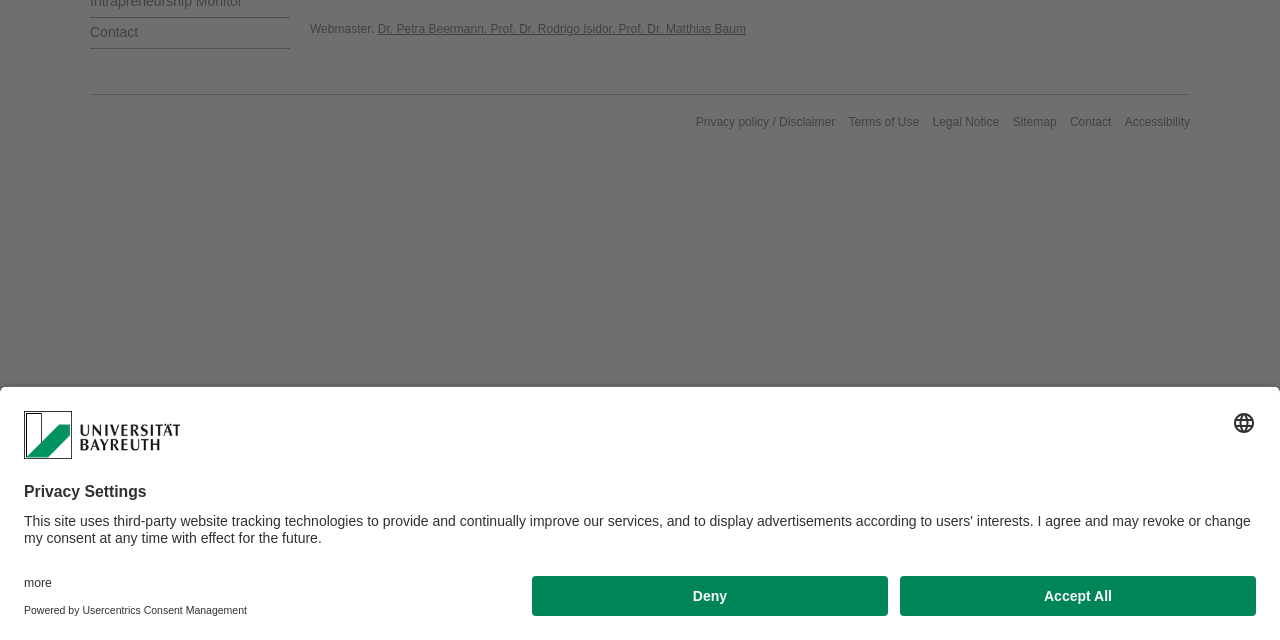Using the provided description Legal Notice, find the bounding box coordinates for the UI element. Provide the coordinates in (top-left x, top-left y, bottom-right x, bottom-right y) format, ensuring all values are between 0 and 1.

[0.729, 0.178, 0.781, 0.206]